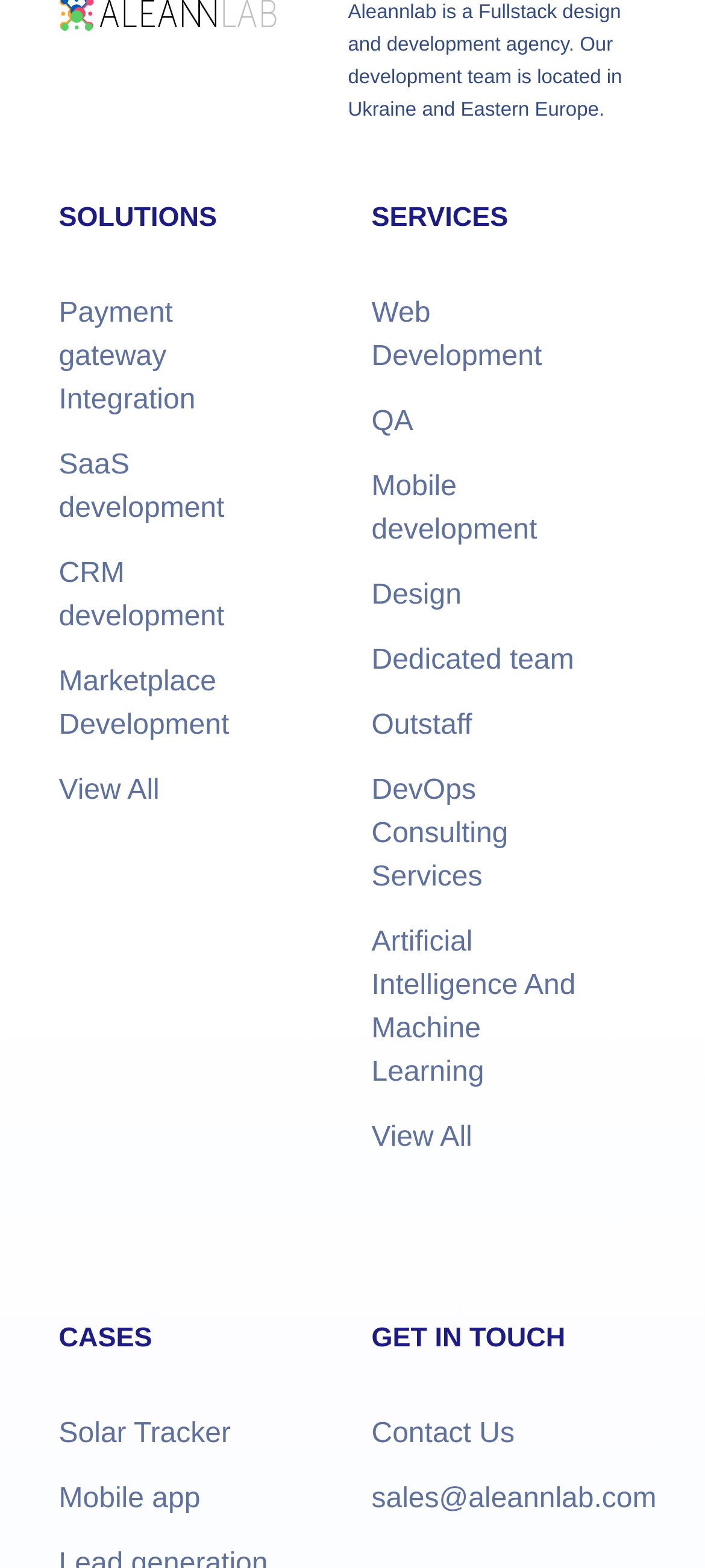Based on the visual content of the image, answer the question thoroughly: What is the last service listed?

By scrolling down to the 'SERVICES' section and examining the links, I find that the last service listed is Artificial Intelligence And Machine Learning.